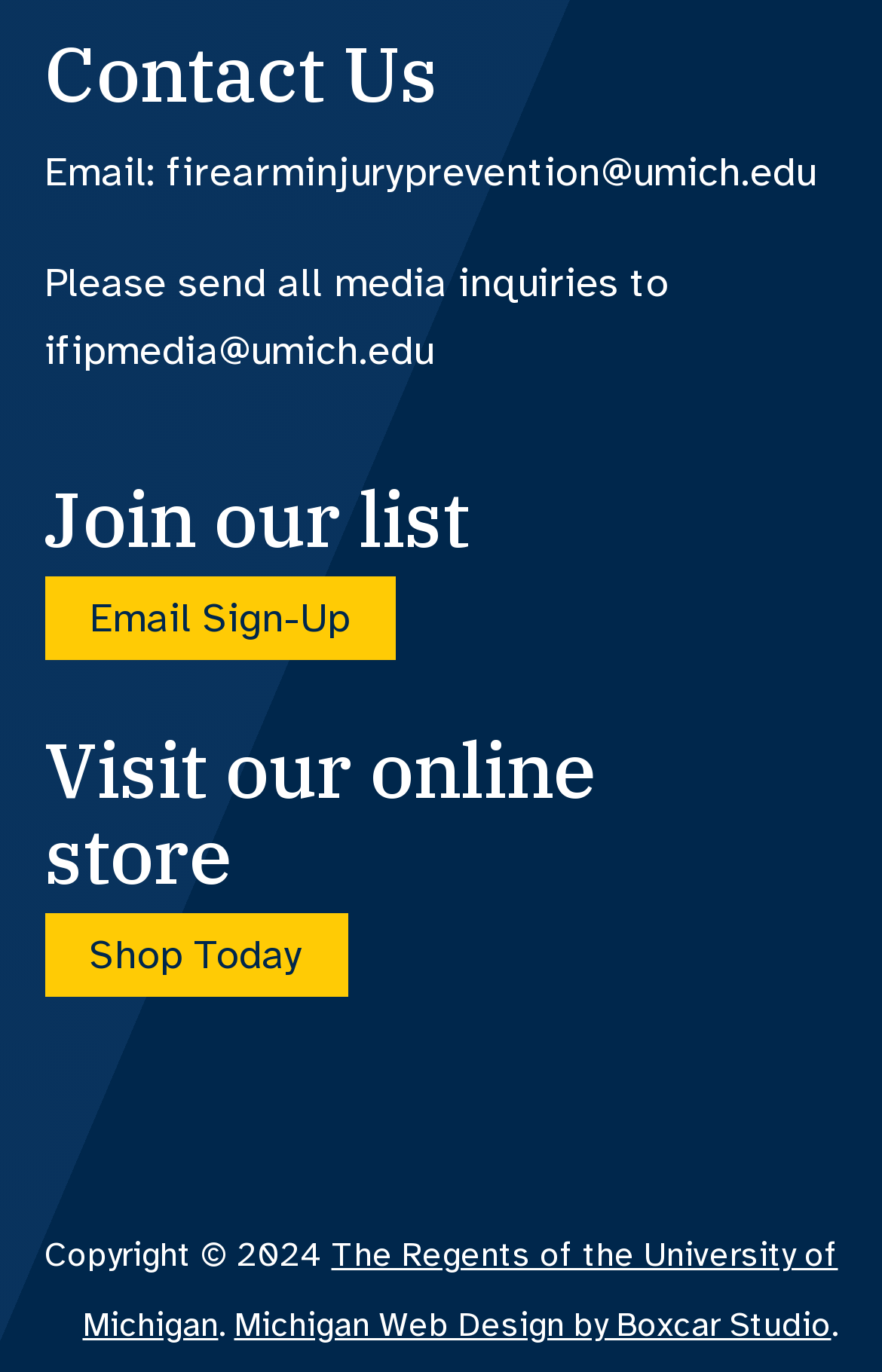Please determine the bounding box coordinates, formatted as (top-left x, top-left y, bottom-right x, bottom-right y), with all values as floating point numbers between 0 and 1. Identify the bounding box of the region described as: Email Sign-Up

[0.05, 0.42, 0.447, 0.481]